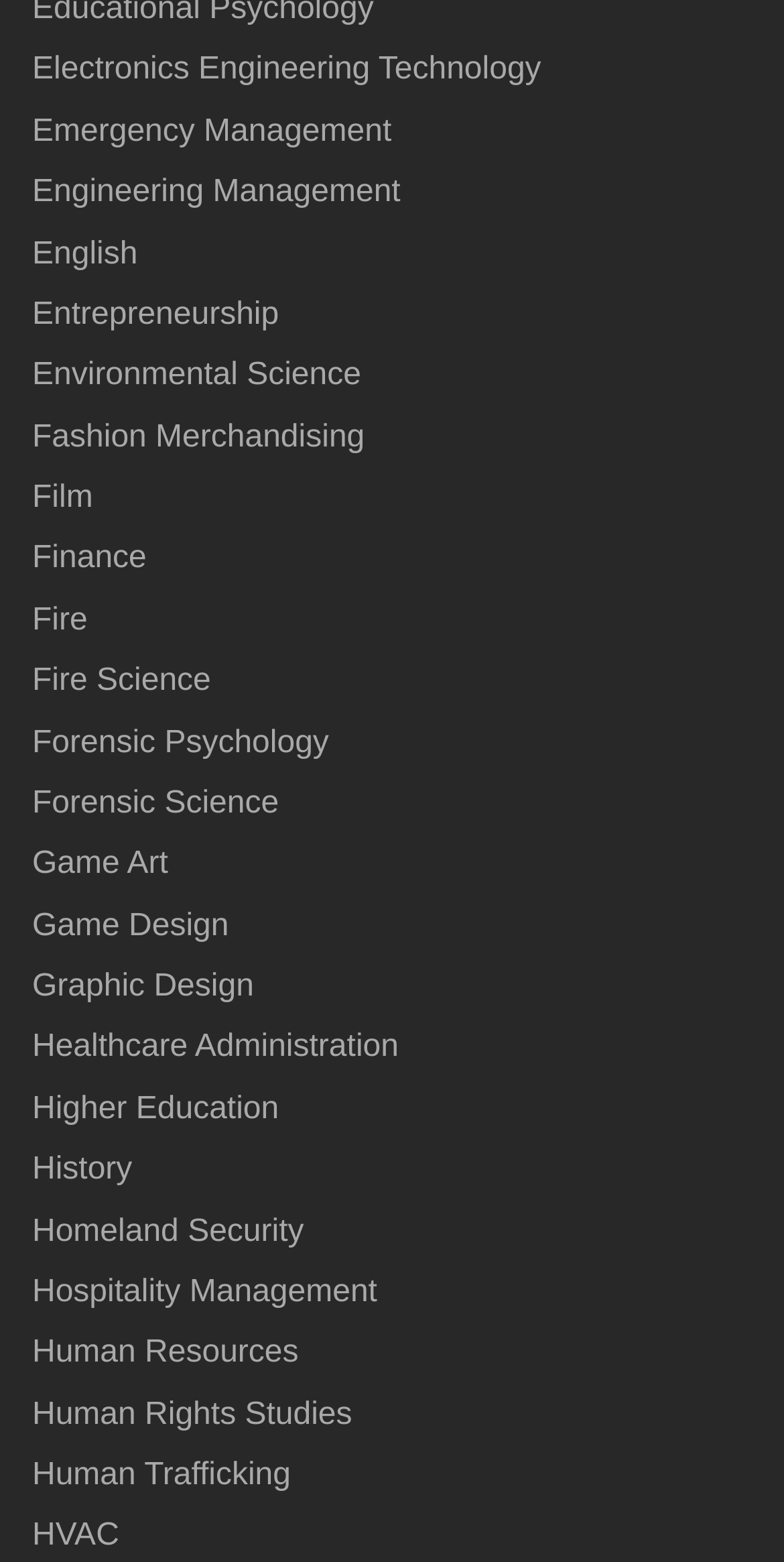Carefully examine the image and provide an in-depth answer to the question: How many majors start with the letter 'H'?

I searched for links starting with the letter 'H' and found four majors: 'Healthcare Administration', 'Higher Education', 'History', and 'Hospitality Management'.